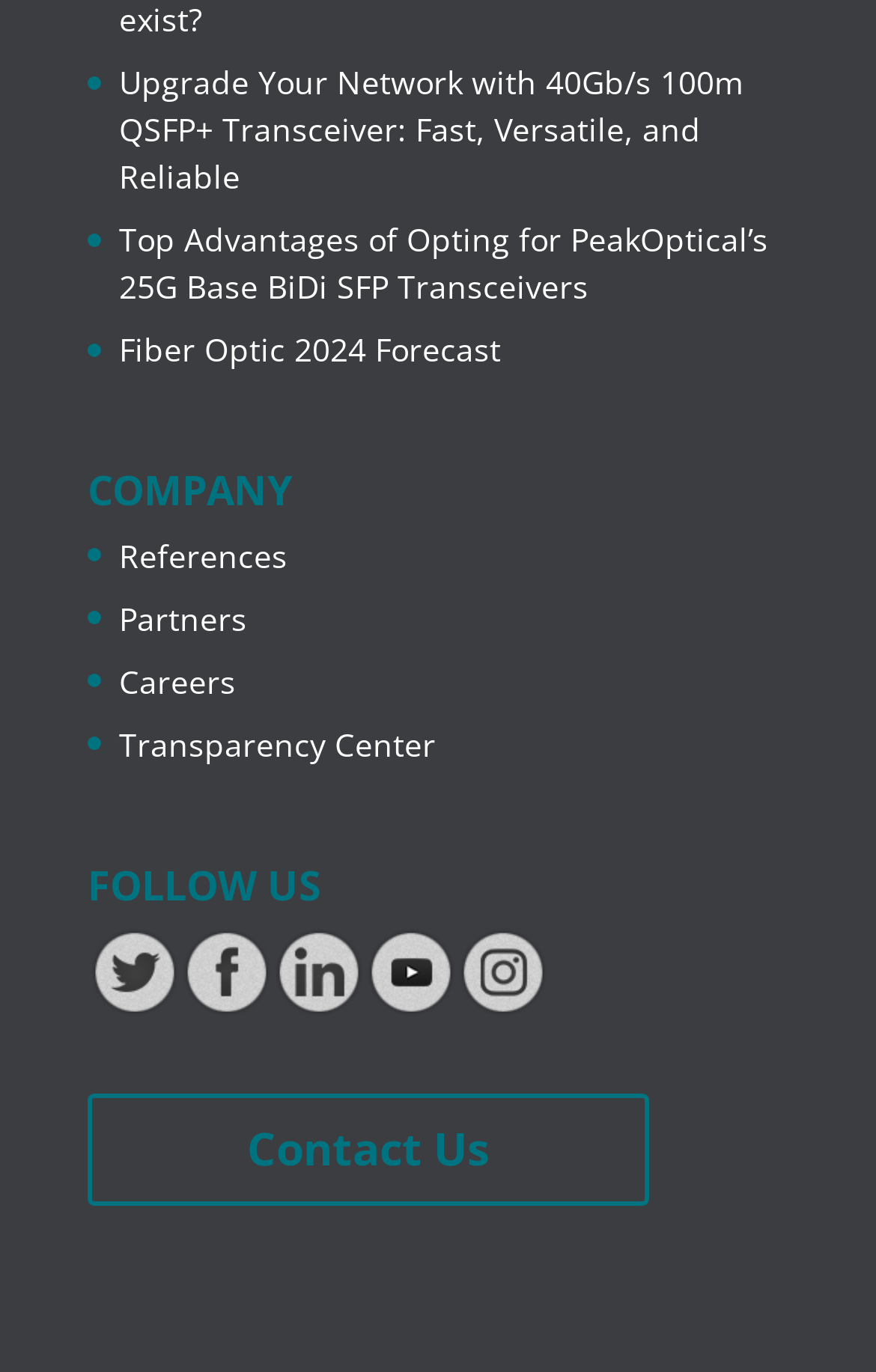Pinpoint the bounding box coordinates of the area that should be clicked to complete the following instruction: "Contact Us". The coordinates must be given as four float numbers between 0 and 1, i.e., [left, top, right, bottom].

[0.1, 0.798, 0.741, 0.88]